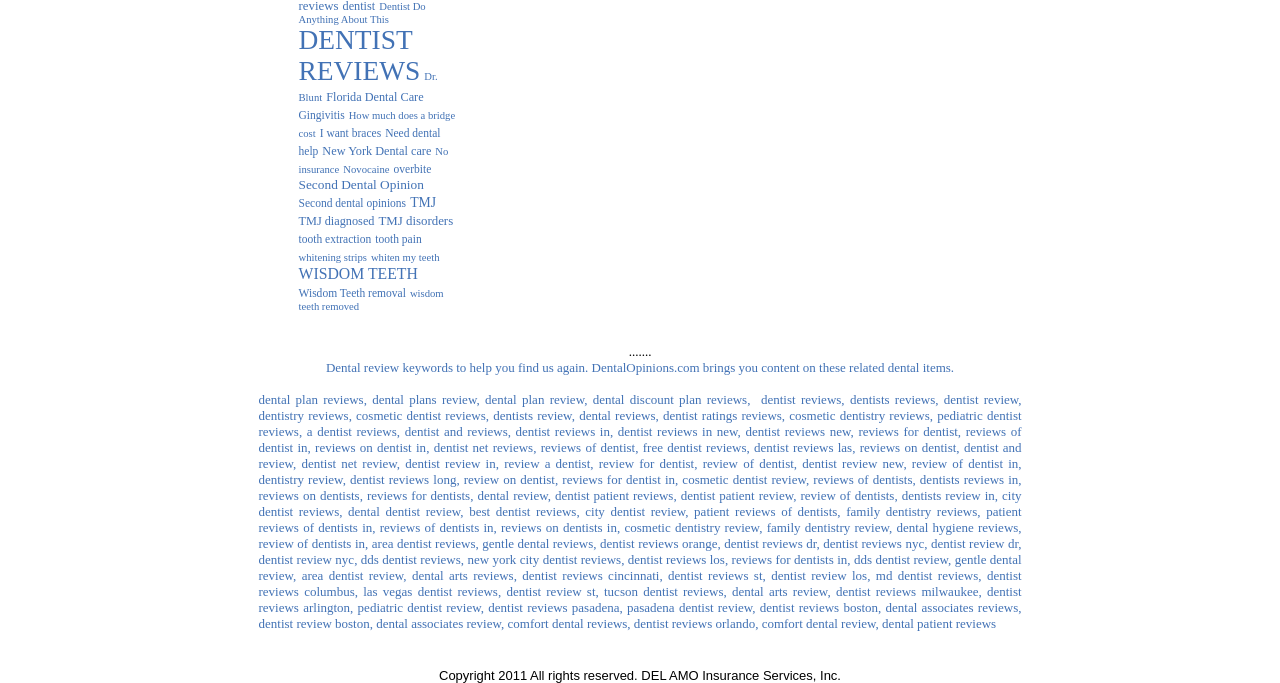Predict the bounding box of the UI element based on this description: "review of dentist in".

[0.712, 0.668, 0.796, 0.69]